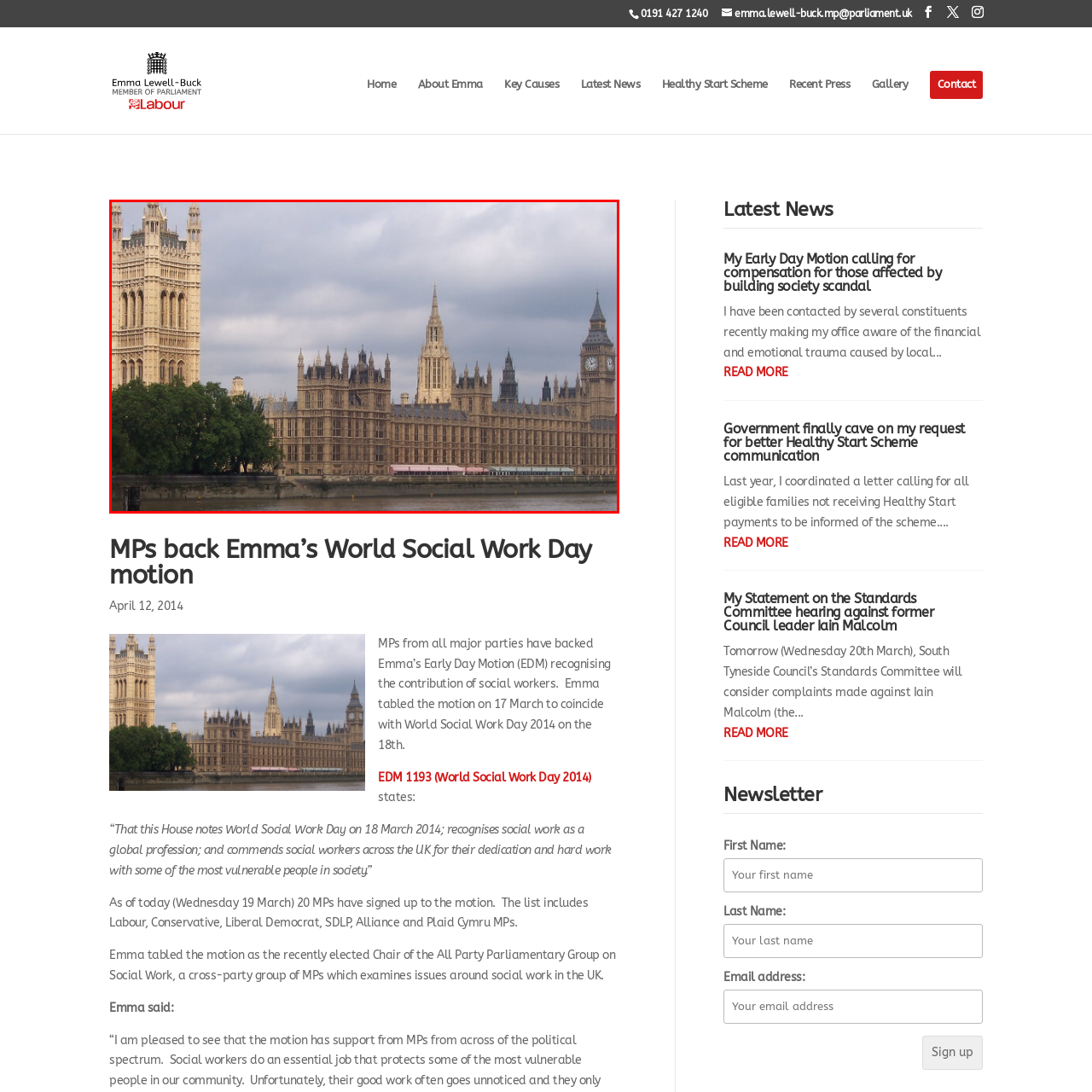What is the Victoria Tower located?
Examine the image highlighted by the red bounding box and answer briefly with one word or a short phrase.

To the left